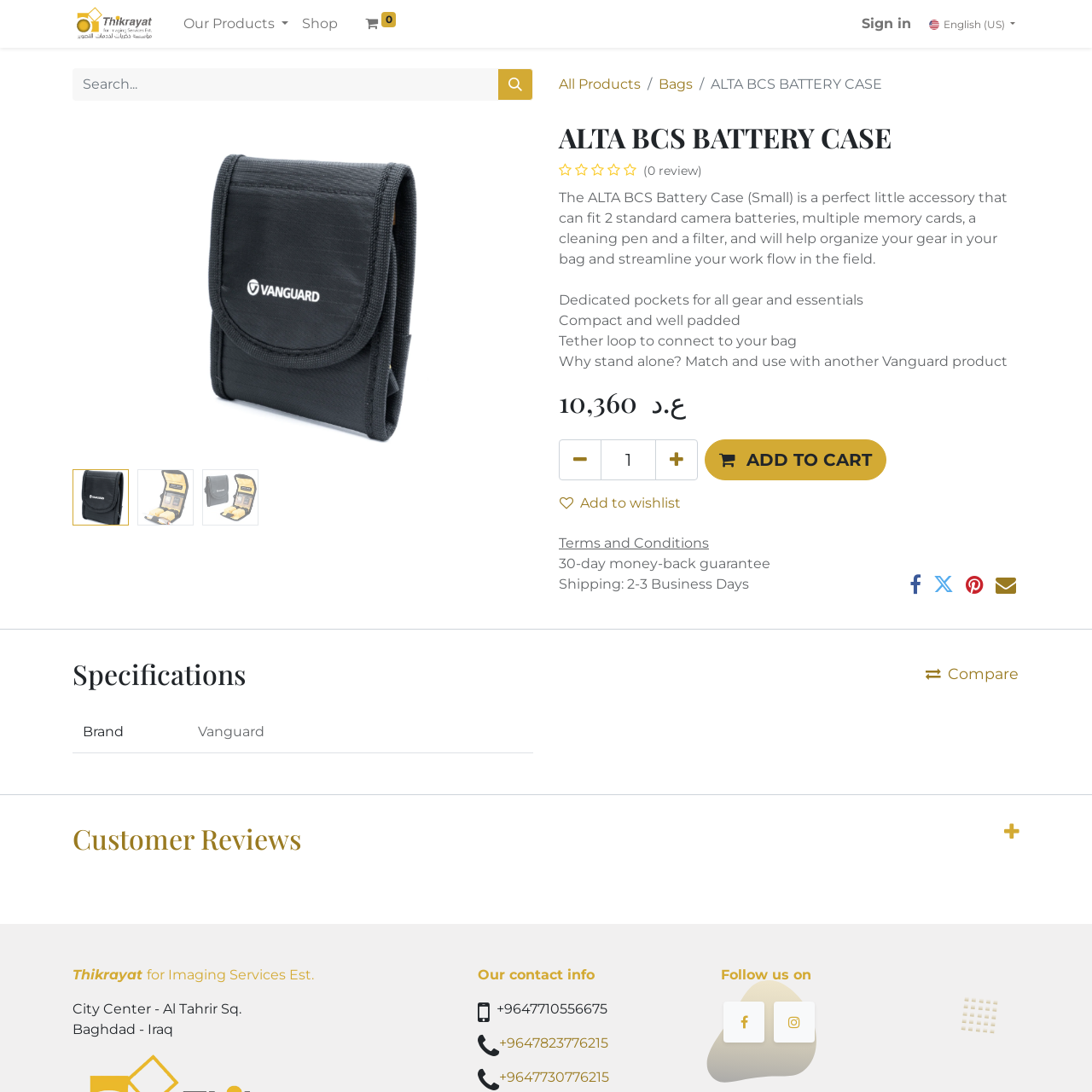Create an in-depth description of the webpage, covering main sections.

This webpage is about the ALTA BCS Battery Case (Small) product. At the top, there is a logo of "My Website" on the left, followed by a navigation menu with links to "Our Products", "Shop", and "Sign in". On the right side, there is a language selection button with a flag icon and a search bar.

Below the navigation menu, there is a main content area that takes up most of the page. On the left side, there is a product image, and on the right side, there is a product description and details. The product description is "The ALTA BCS Battery Case (Small) is a perfect little accessory that can fit 2 standard camera batteries, multiple memory cards, a cleaning pen and a filter, and will help organize your gear in your bag and streamline your work flow in the field." Below the description, there are several key features listed, including "Dedicated pockets for all gear and essentials", "Compact and well padded", and "Tether loop to connect to your bag".

On the right side of the product image, there are buttons to navigate to the previous and next products. Below the product image, there are three small images of the product from different angles.

The product details section includes the product name, price, and a "Add to cart" button. There are also links to "Terms and Conditions", "30-day money-back guarantee", and "Shipping: 2-3 Business Days". On the right side, there are social media links and a "Compare" button.

Further down the page, there is a "Specifications" section with a table listing the product's specifications. Below that, there is a "Customer Reviews" section with a heading and a link to expand or collapse the reviews.

At the bottom of the page, there is a footer section with the company's contact information, including address, phone numbers, and social media links.